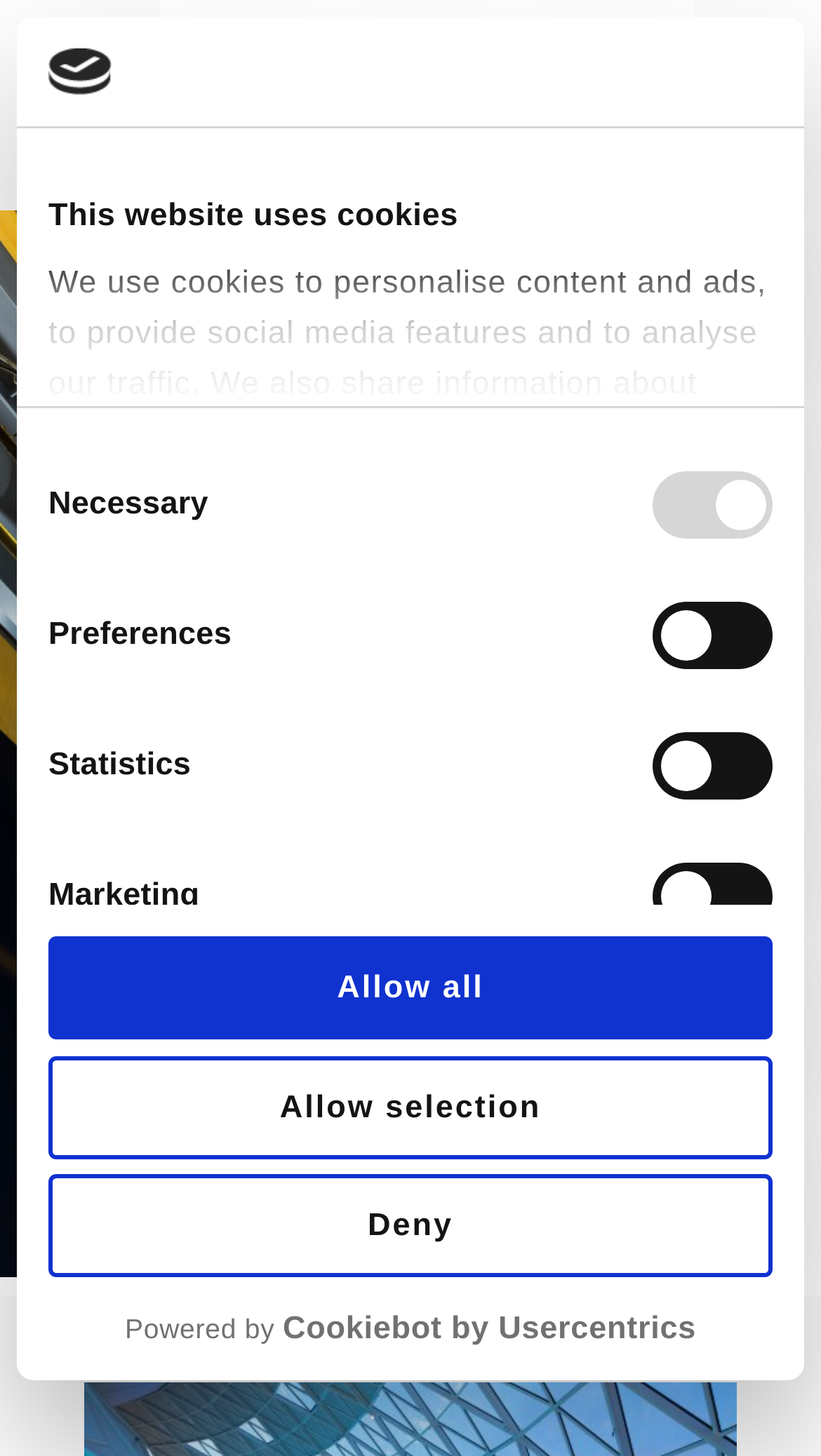Find the bounding box coordinates for the HTML element described in this sentence: "Powered by Cookiebot by Usercentrics". Provide the coordinates as four float numbers between 0 and 1, in the format [left, top, right, bottom].

[0.059, 0.899, 0.941, 0.926]